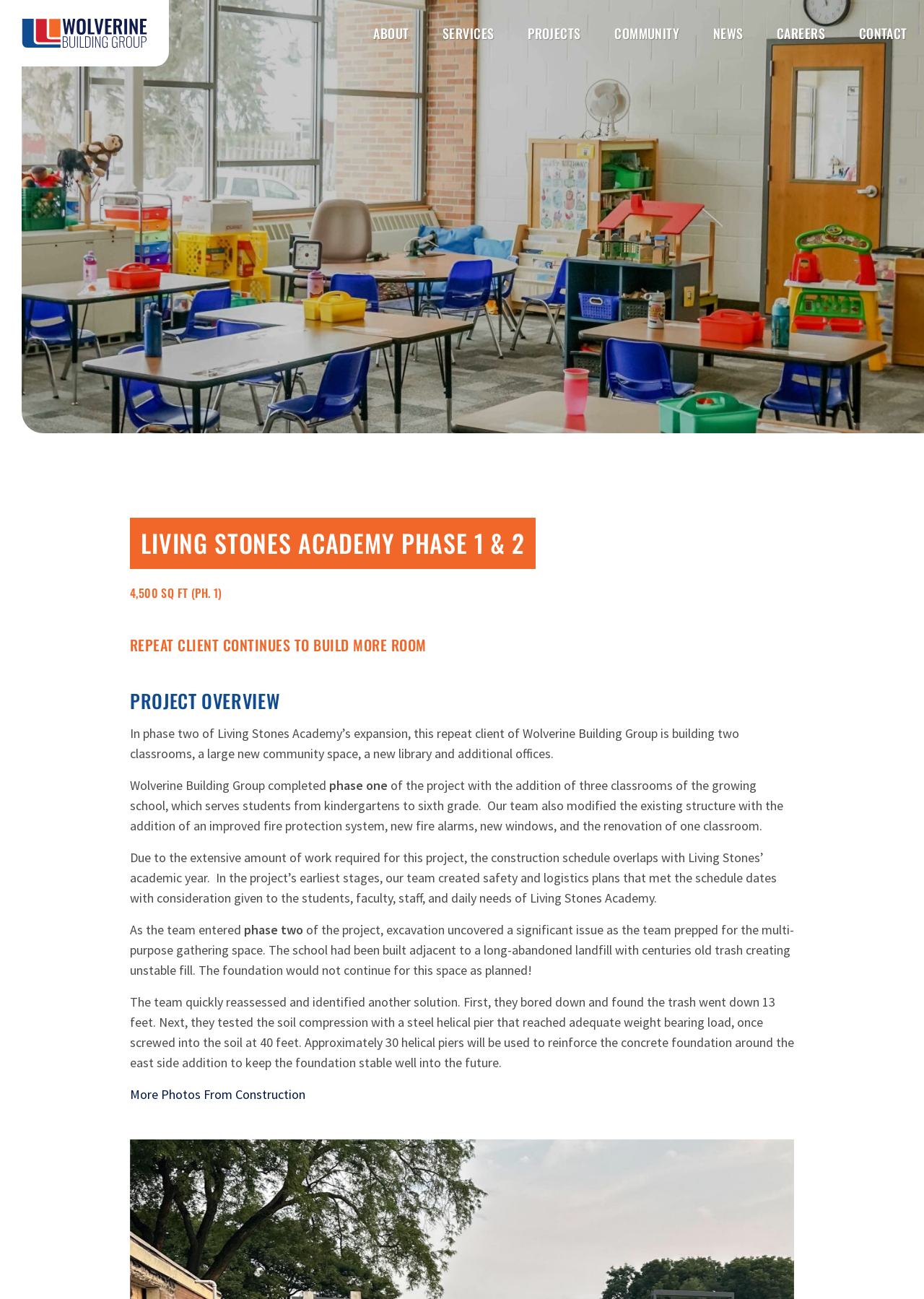Give a one-word or one-phrase response to the question:
What is the name of the building group?

Wolverine Building Group